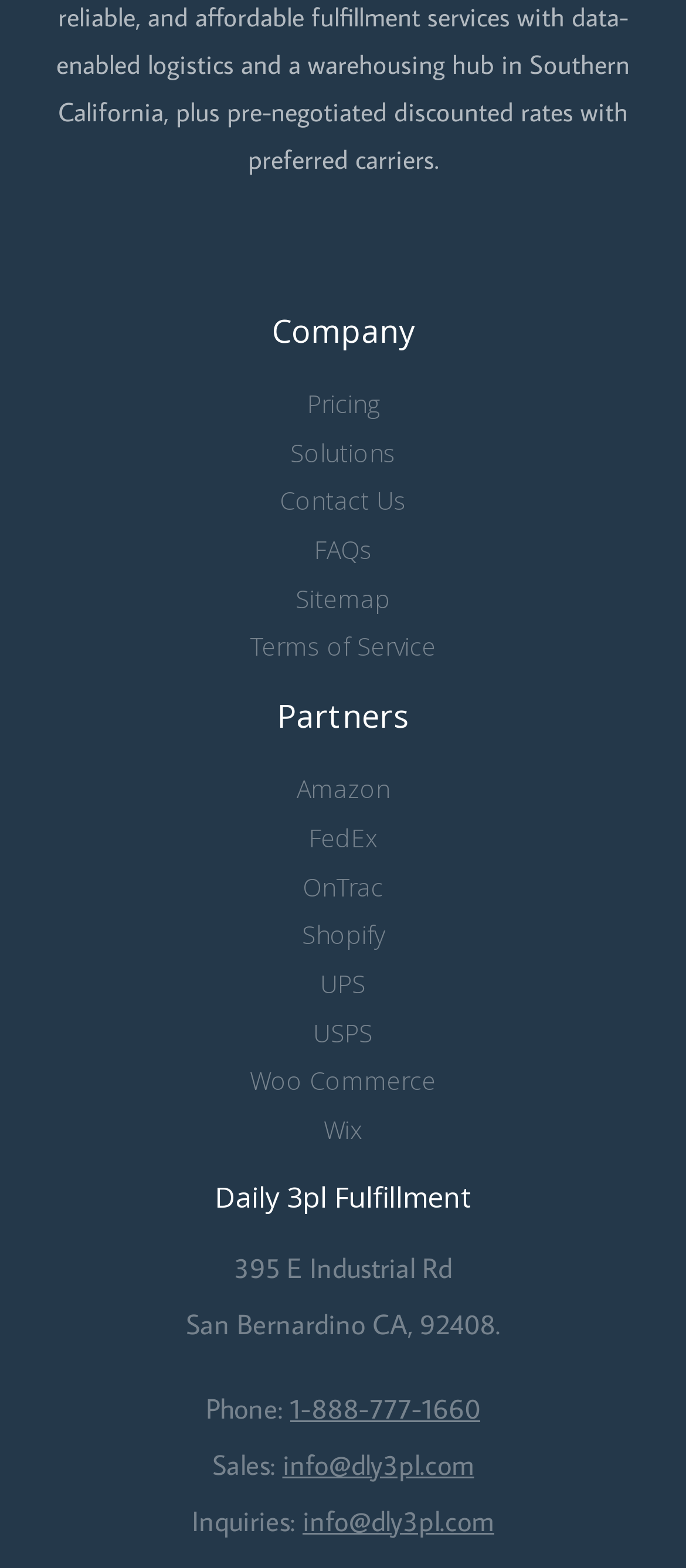Please specify the bounding box coordinates for the clickable region that will help you carry out the instruction: "Contact Us".

[0.408, 0.305, 0.592, 0.334]